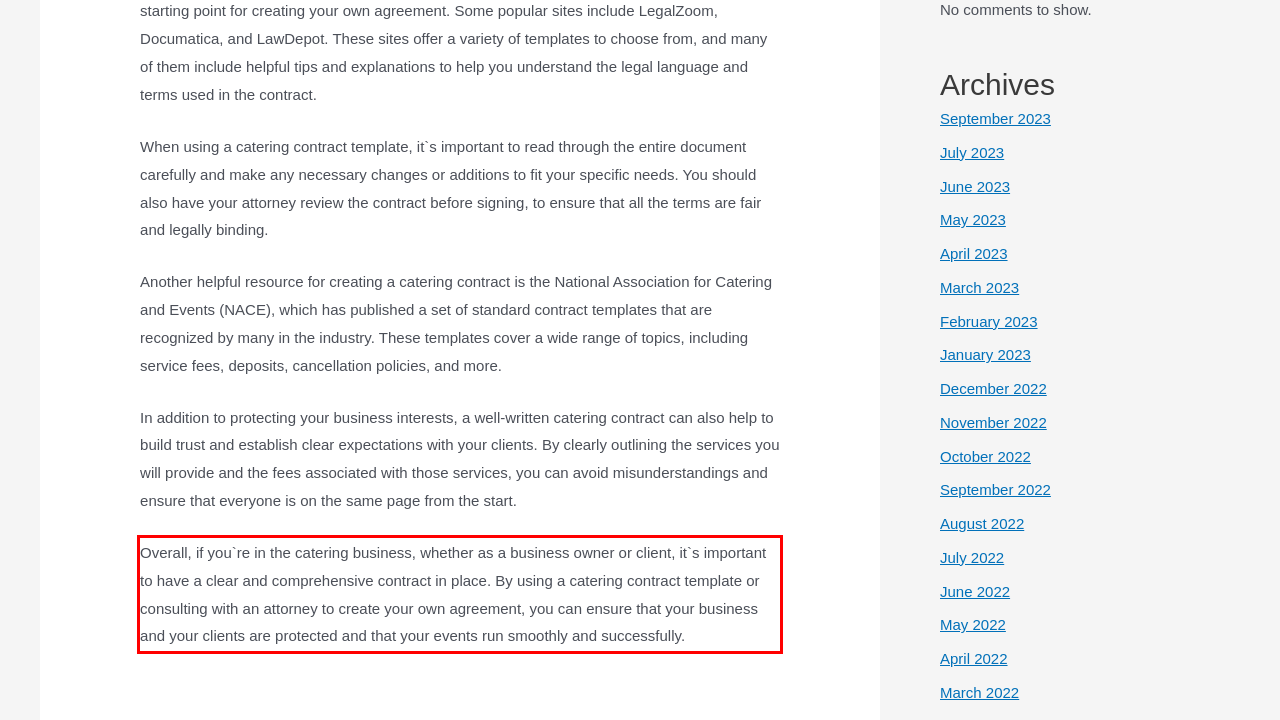Please analyze the screenshot of a webpage and extract the text content within the red bounding box using OCR.

Overall, if you`re in the catering business, whether as a business owner or client, it`s important to have a clear and comprehensive contract in place. By using a catering contract template or consulting with an attorney to create your own agreement, you can ensure that your business and your clients are protected and that your events run smoothly and successfully.